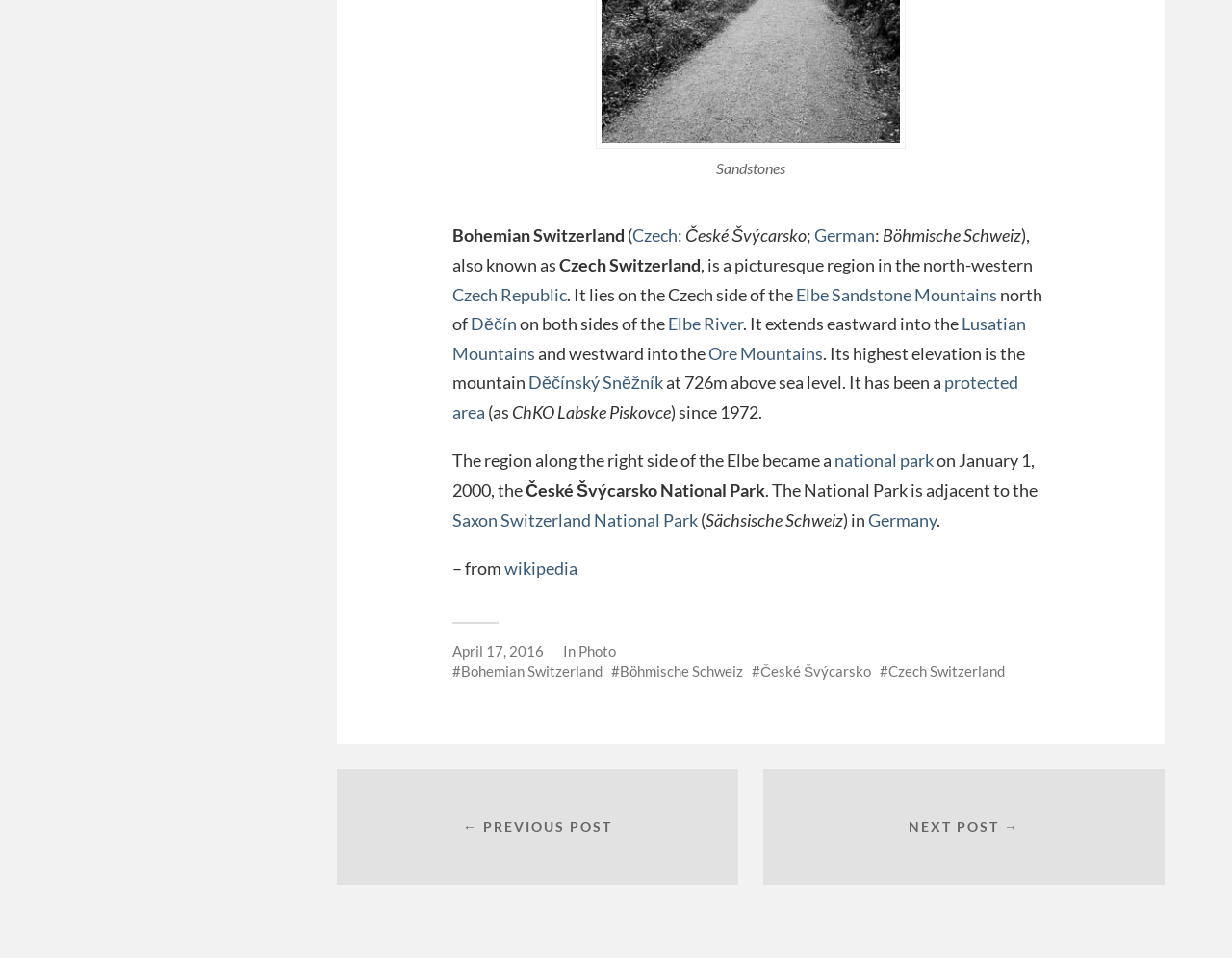Respond with a single word or phrase:
What is the name of the river that Bohemian Switzerland lies on both sides of?

Elbe River